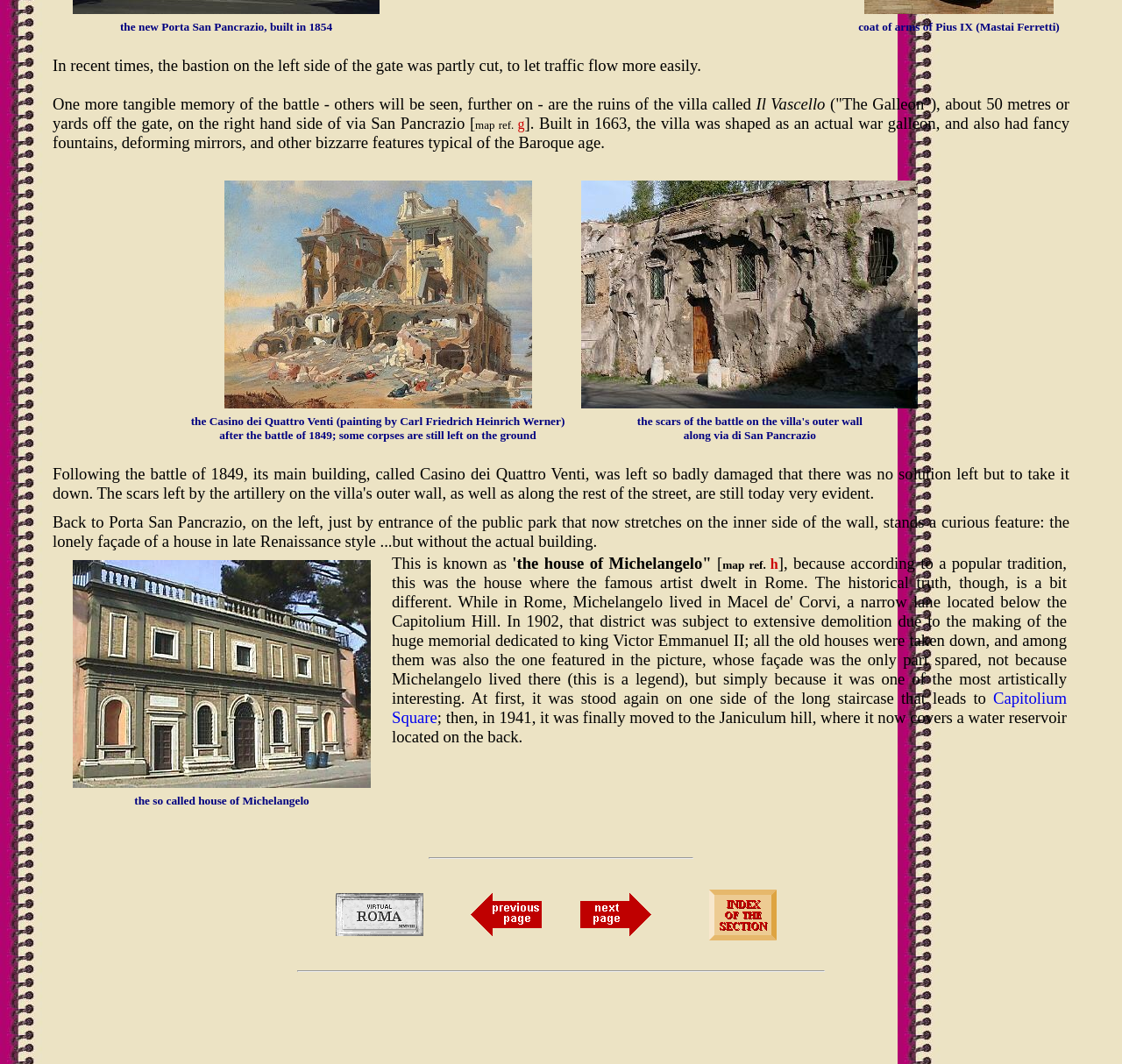Using the provided description title="to the WALLS INDEX", find the bounding box coordinates for the UI element. Provide the coordinates in (top-left x, top-left y, bottom-right x, bottom-right y) format, ensuring all values are between 0 and 1.

[0.616, 0.852, 0.707, 0.865]